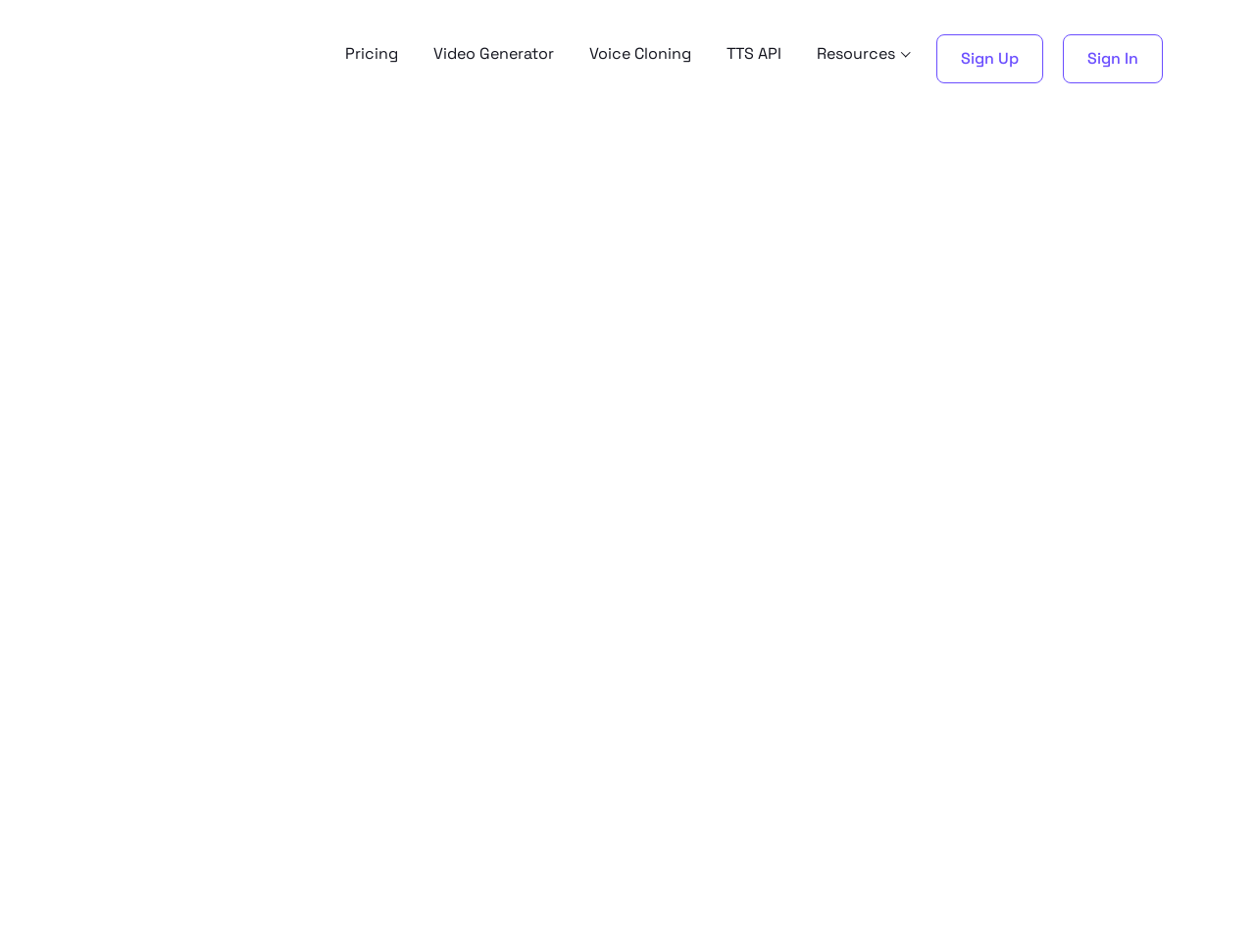How many benefits of Verbatik's TTS API are listed?
Based on the image content, provide your answer in one word or a short phrase.

2